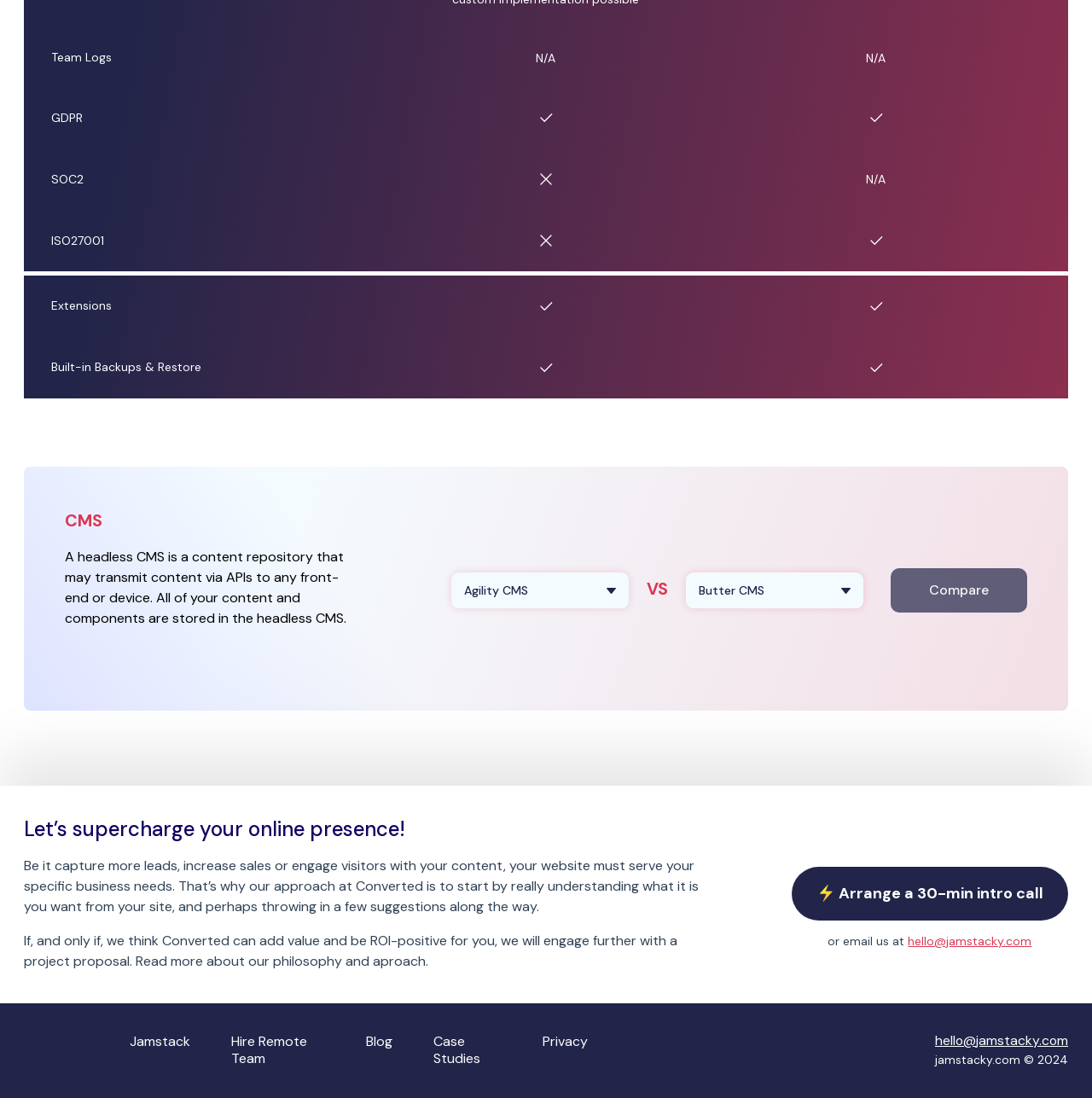Given the element description Internet Bundles, predict the bounding box coordinates for the UI element in the webpage screenshot. The format should be (top-left x, top-left y, bottom-right x, bottom-right y), and the values should be between 0 and 1.

None